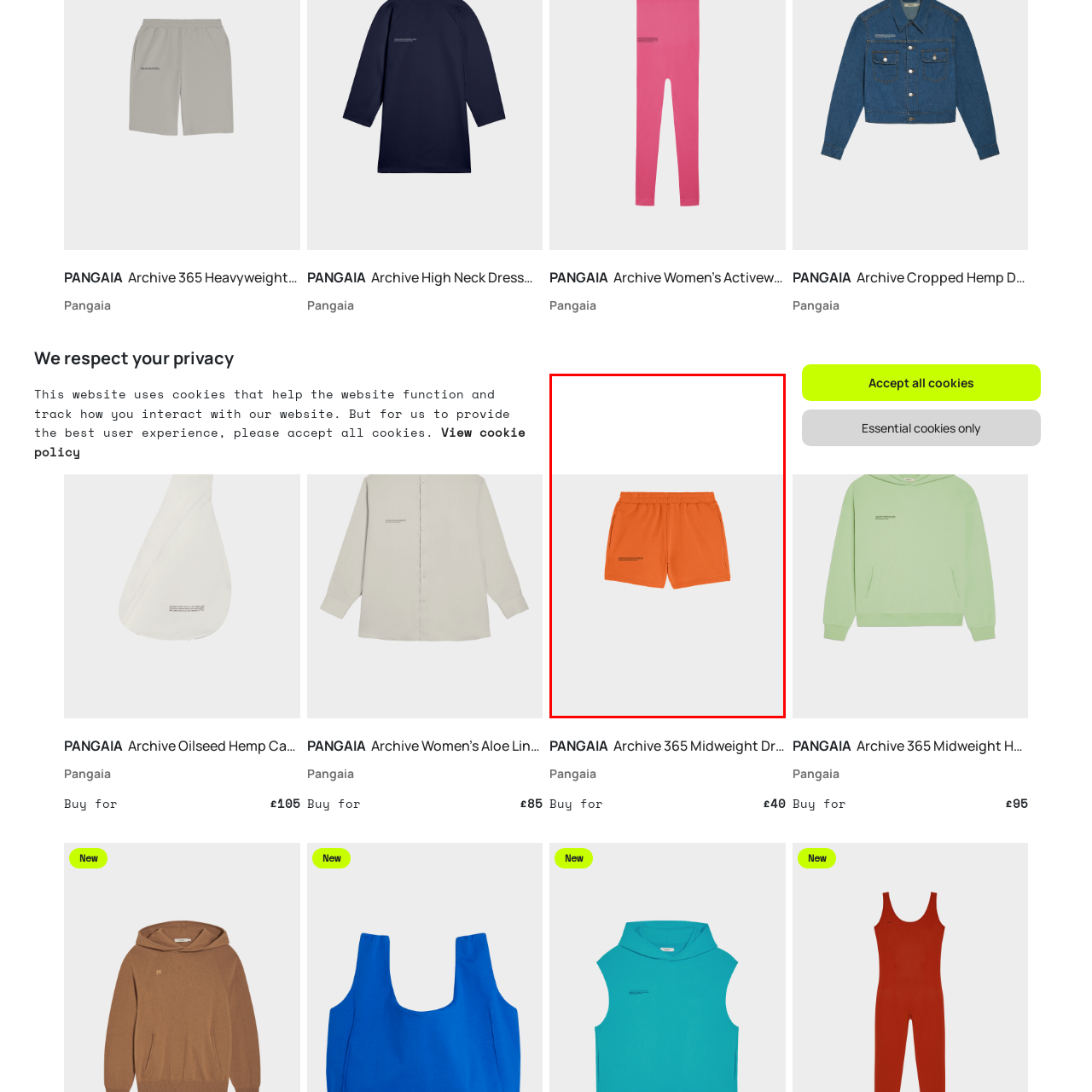Generate a meticulous caption for the image that is highlighted by the red boundary line.

This image features the Archive 365 Midweight Drawstring Shorts in a vibrant persimmon orange hue, showcasing a modern and stylish design. The shorts are crafted for comfort, featuring an elastic waistband with a drawstring for an adjustable fit. Practical side pockets provide functionality, while a subtle logo or text detail enhances the aesthetic. These shorts are part of PANGAIA's collection and are ideal for casual wear or relaxed outings. They are available for purchase at a price of £40, making them a trendy addition to any wardrobe.